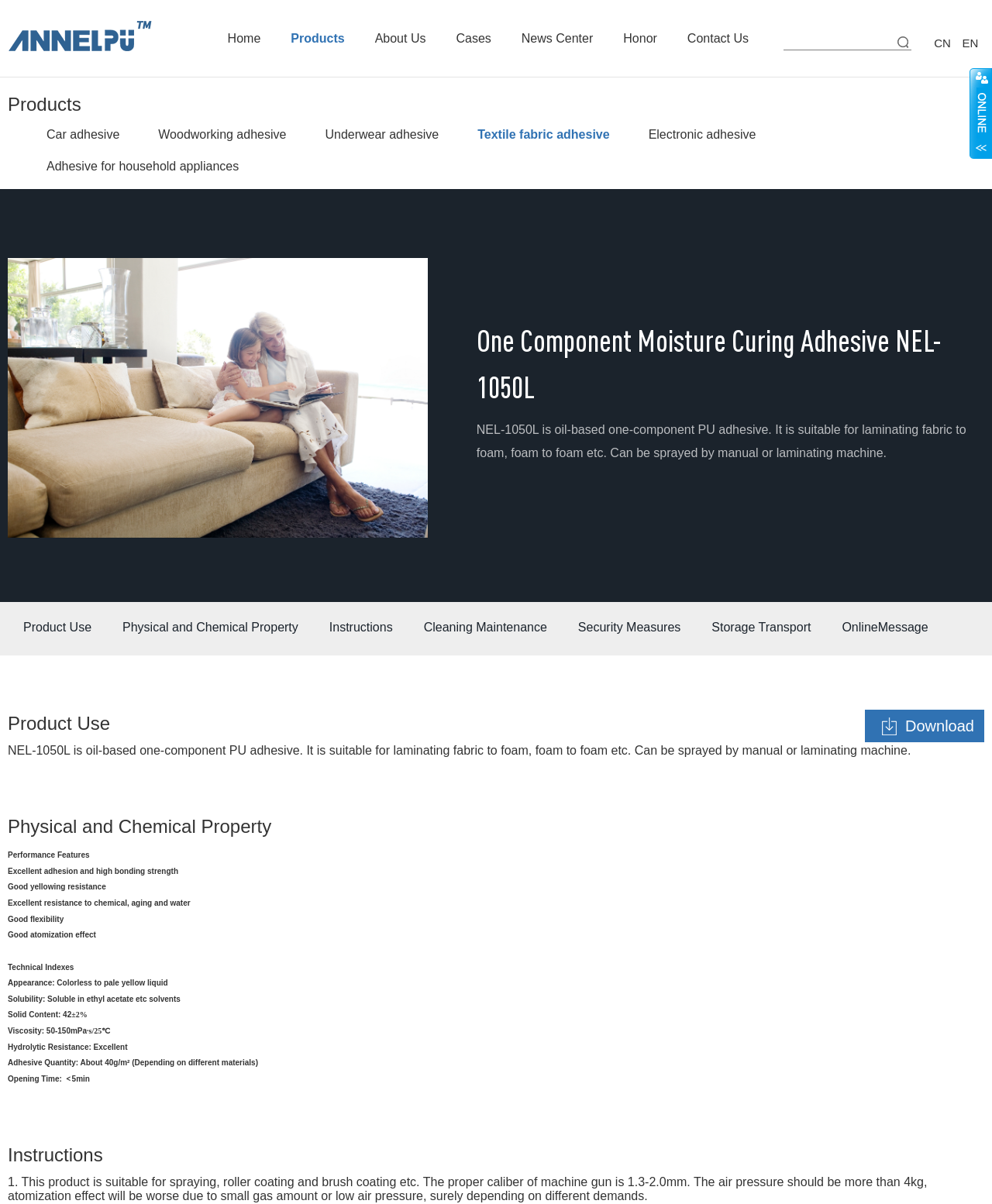What is the viscosity of the adhesive?
Can you give a detailed and elaborate answer to the question?

The viscosity of the adhesive is mentioned in the Technical Indexes section, where it is stated as 'Viscosity: 50-150mPa·s/25℃'.